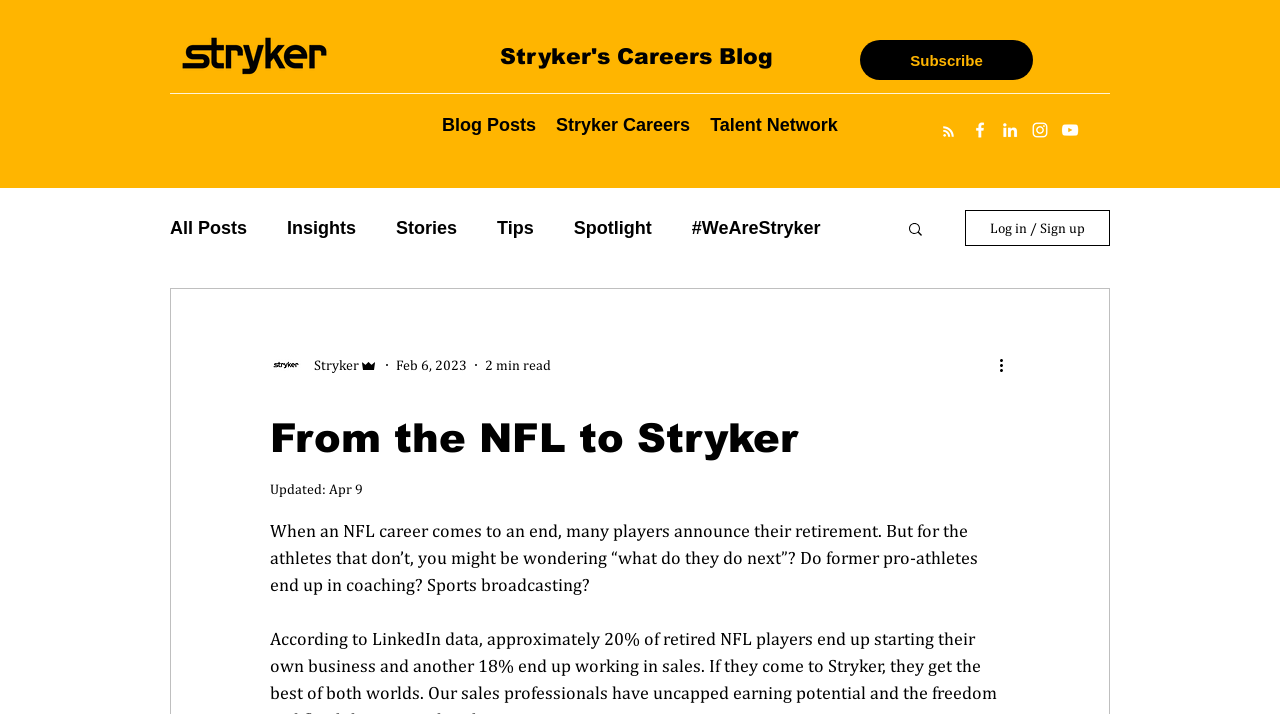Please examine the image and answer the question with a detailed explanation:
How long does it take to read the blog post?

The estimated reading time of the blog post is indicated below the author's name and picture, where it is written '2 min read'.